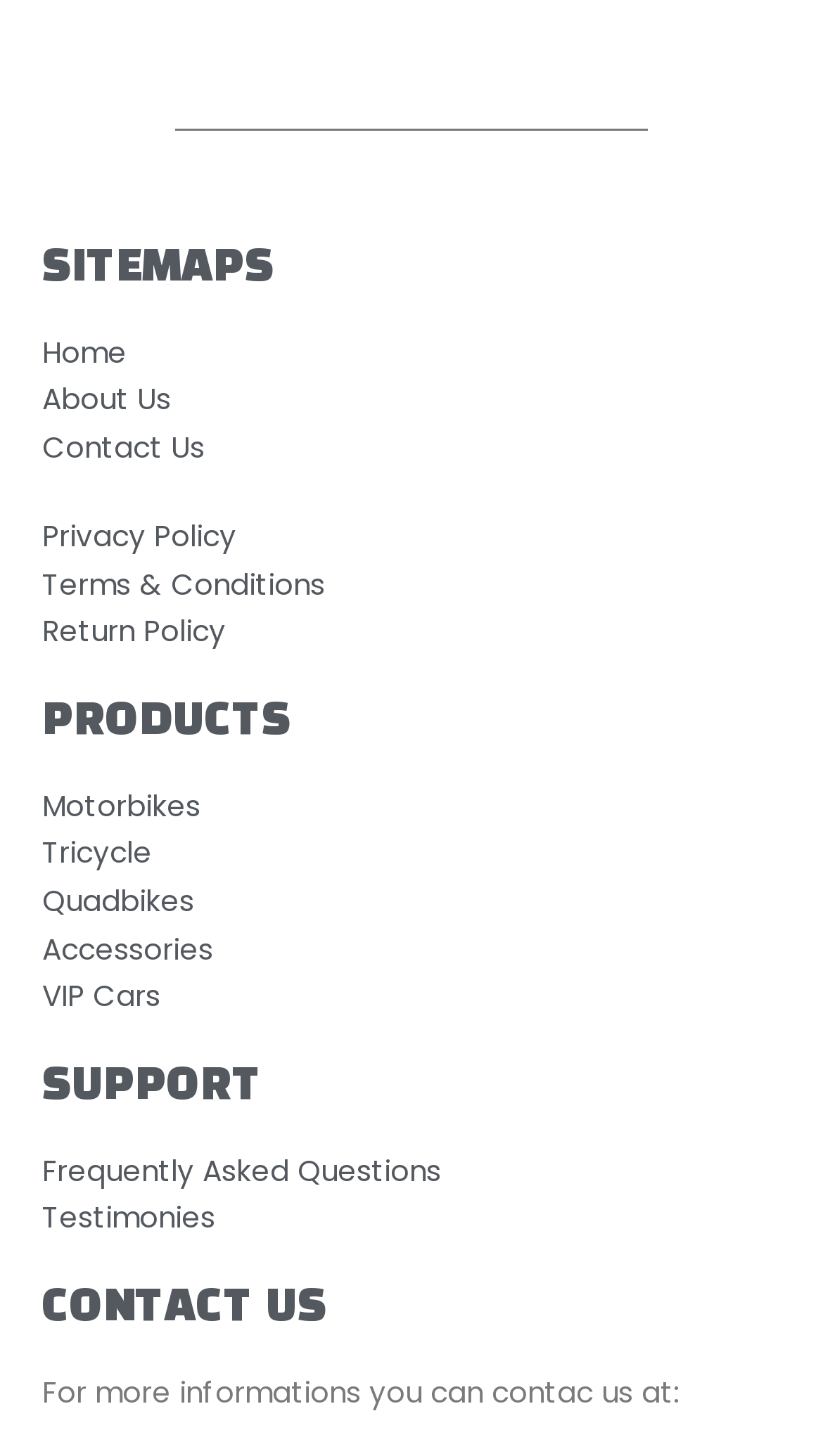How many main categories are there?
Using the screenshot, give a one-word or short phrase answer.

3